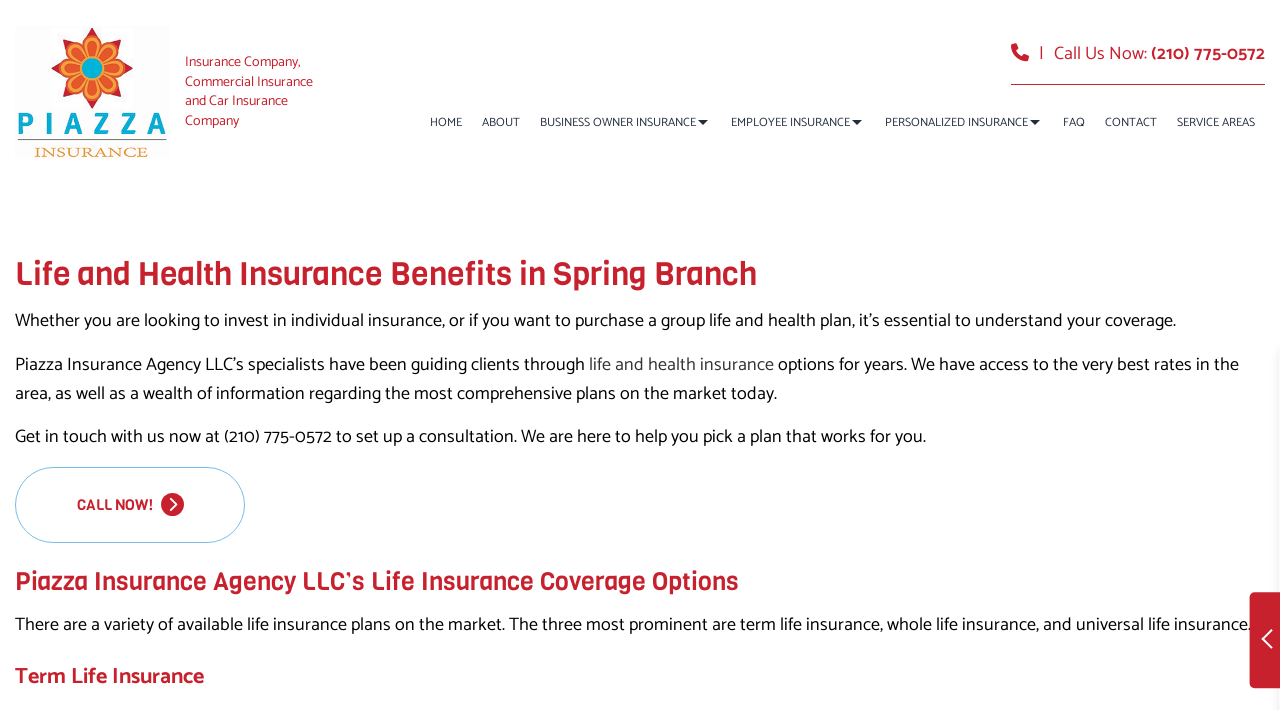Please provide a detailed answer to the question below based on the screenshot: 
What is the name of the insurance agency?

The name of the insurance agency can be found in the logo at the top left corner of the webpage, and also in the heading 'Life and Health Insurance Benefits in Spring Branch'.